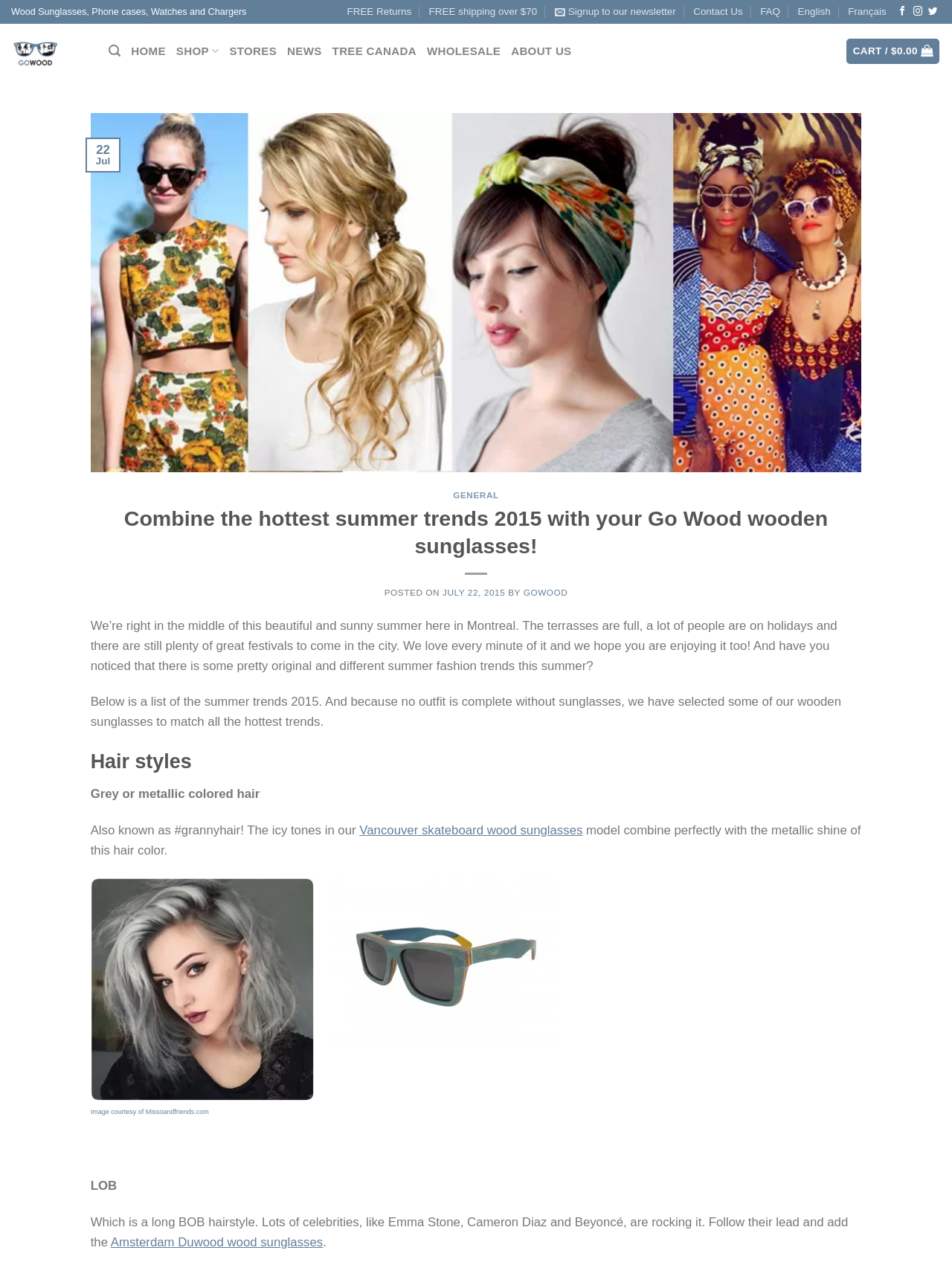How many hair styles are mentioned in the article?
Provide a detailed and extensive answer to the question.

The article mentions two hair styles: 'Grey or metallic colored hair' and 'LOB (Long BOB hairstyle)'. These are described in separate sections of the article, with accompanying images and text.